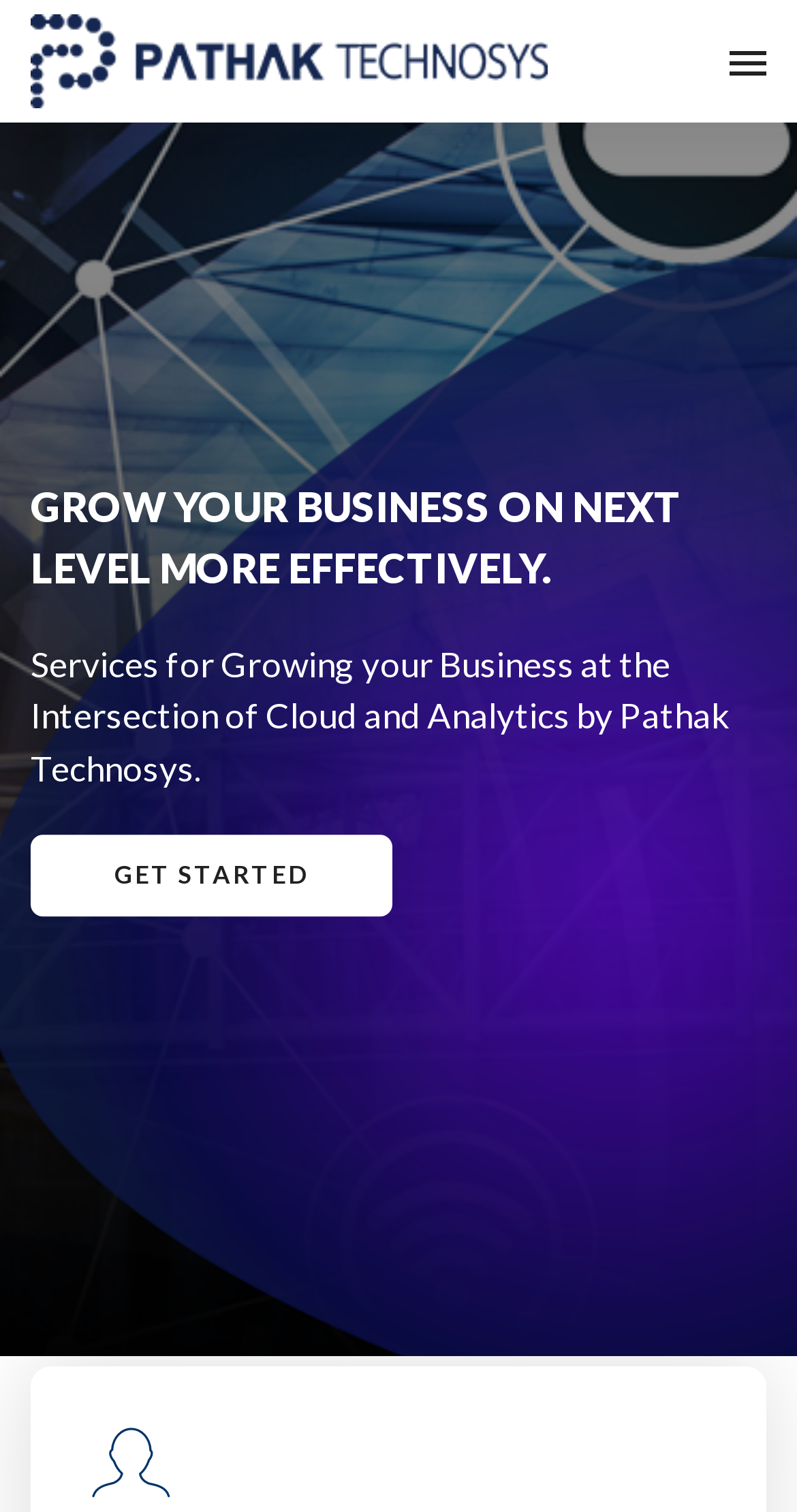How many headings are there? Observe the screenshot and provide a one-word or short phrase answer.

2